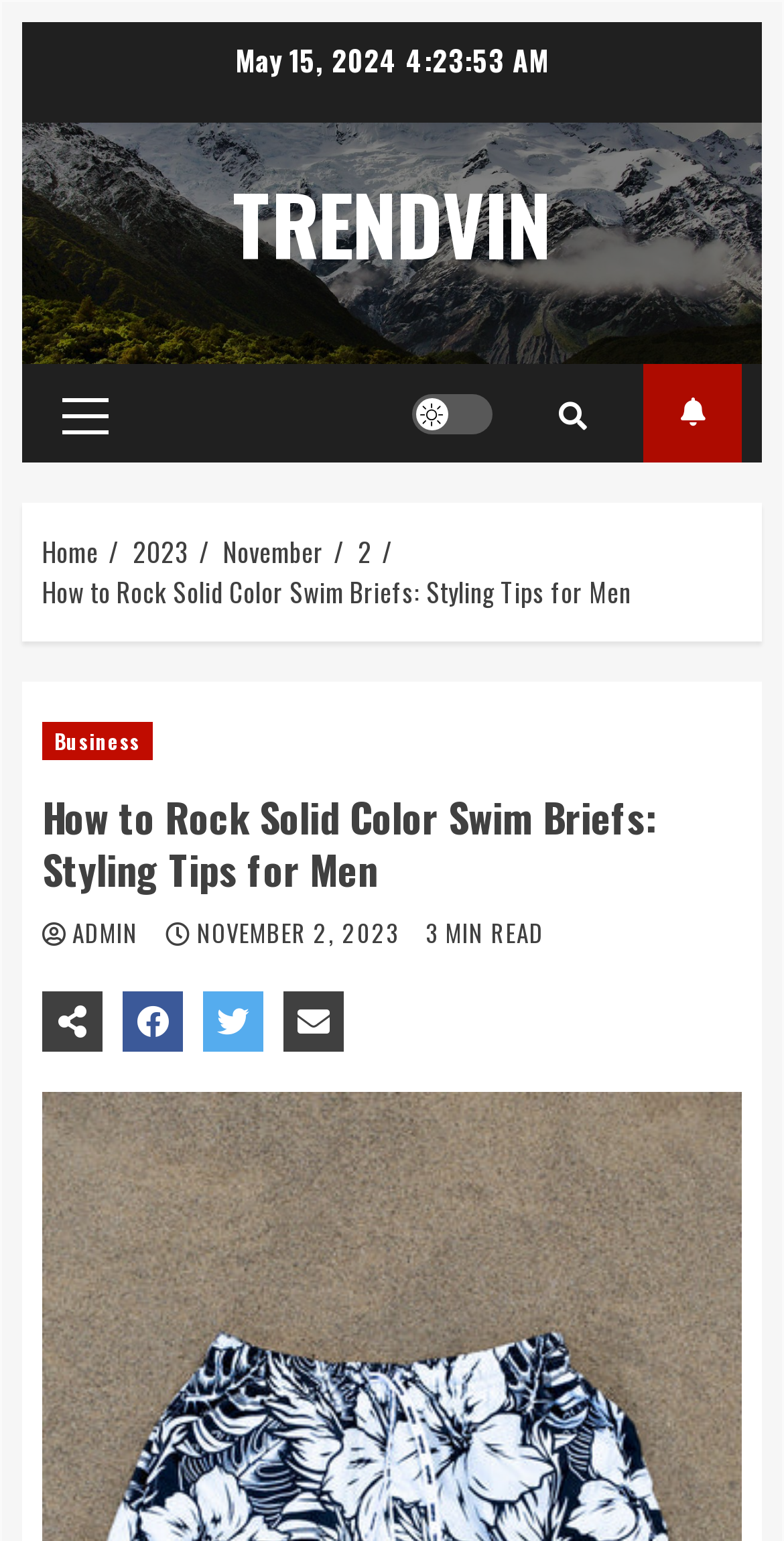Given the description of the UI element: "Light/Dark Button", predict the bounding box coordinates in the form of [left, top, right, bottom], with each value being a float between 0 and 1.

[0.526, 0.255, 0.628, 0.281]